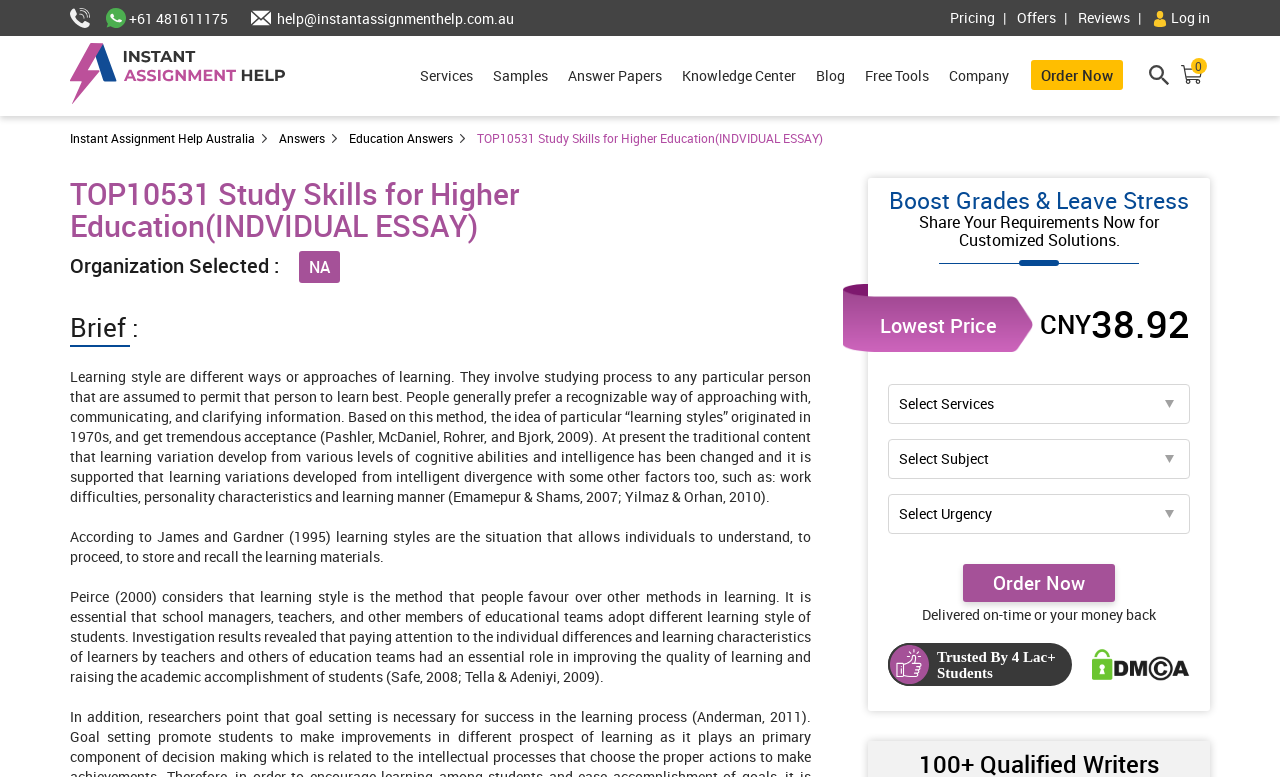What is the topic of the essay?
Provide an in-depth and detailed explanation in response to the question.

I found the topic of the essay by looking at the heading 'TOP10531 Study Skills for Higher Education(INDVIDUAL ESSAY)' which is a prominent element on the webpage.